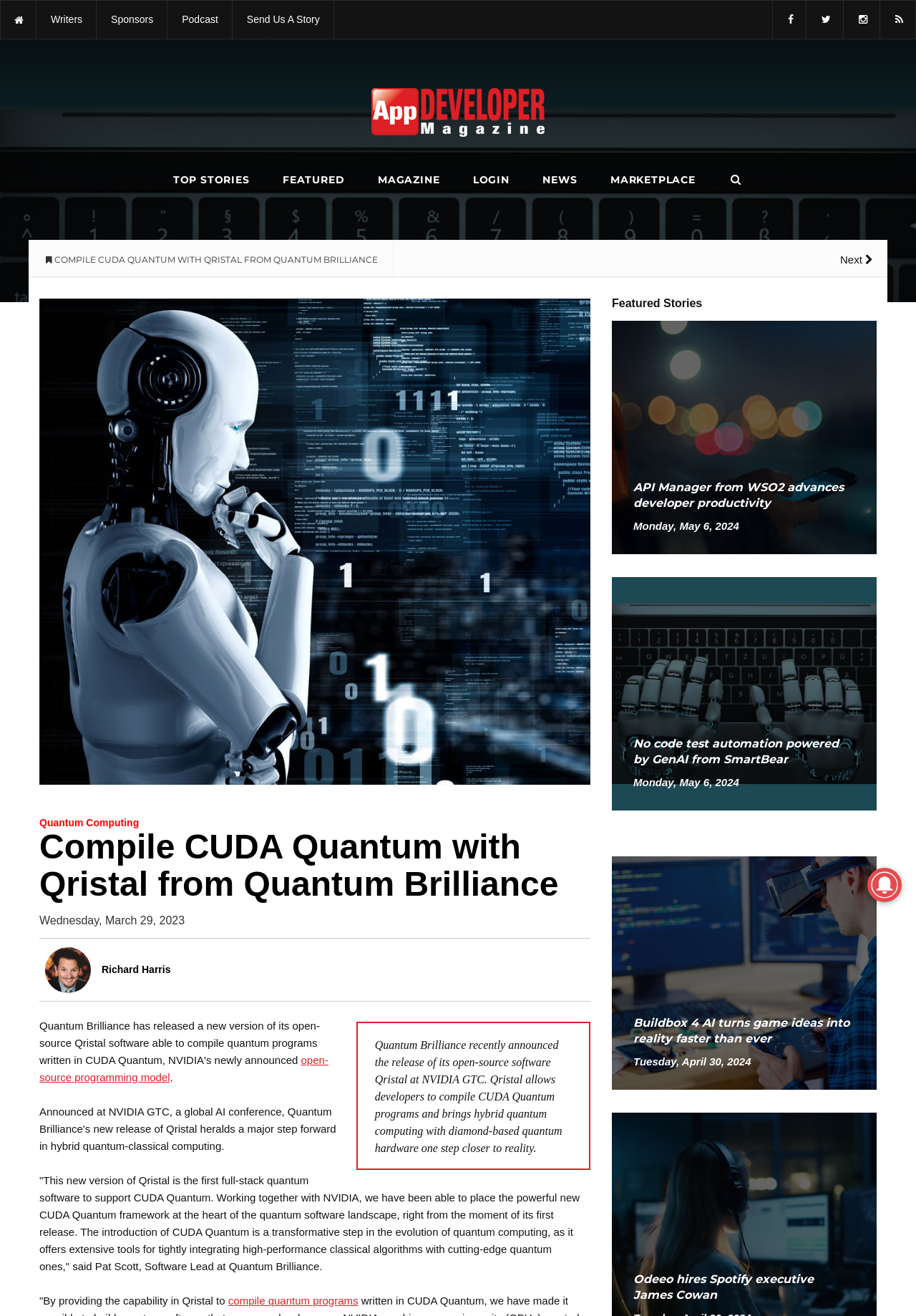Given the element description writers, identify the bounding box coordinates for the UI element on the webpage screenshot. The format should be (top-left x, top-left y, bottom-right x, bottom-right y), with values between 0 and 1.

[0.04, 0.001, 0.105, 0.029]